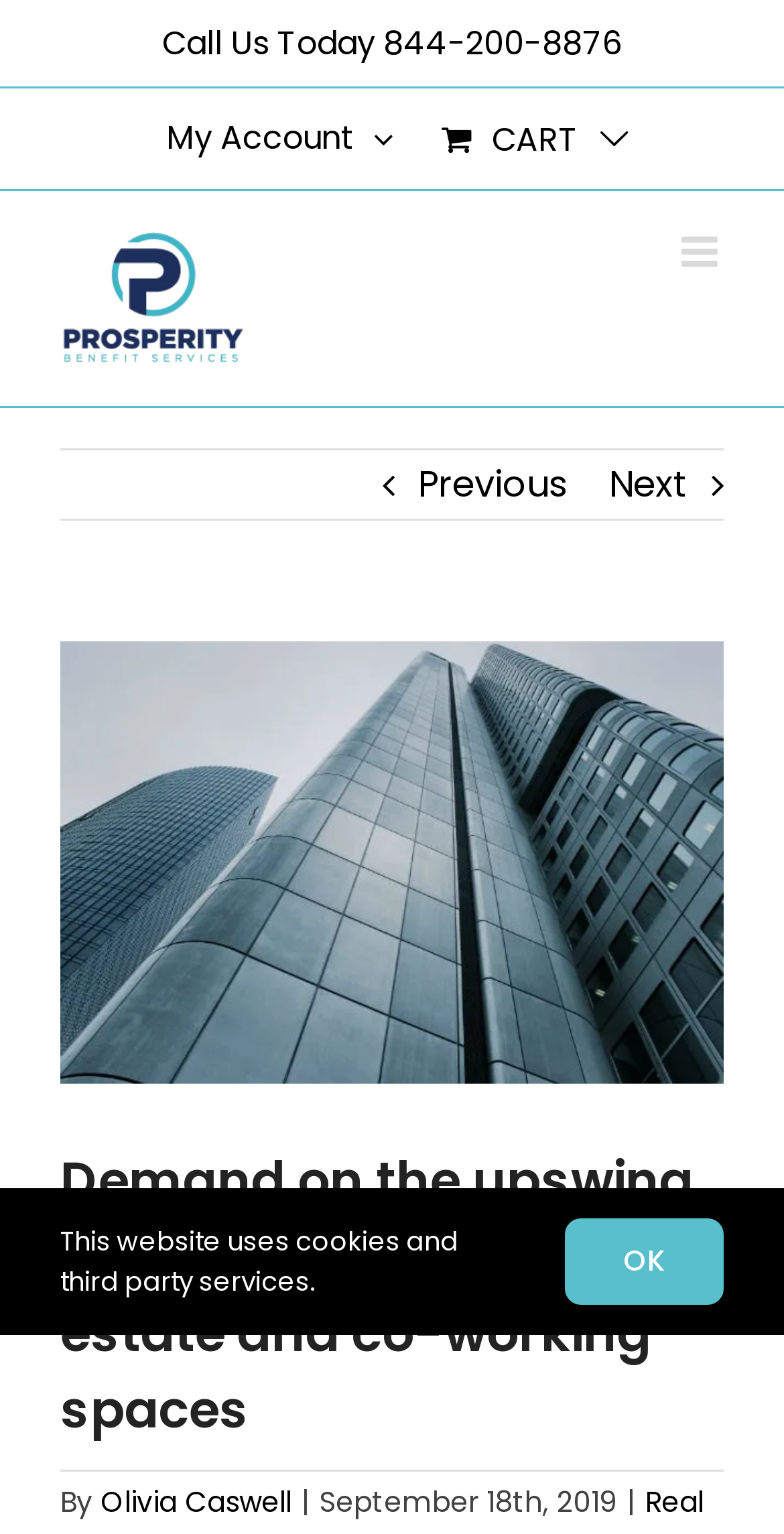Please find the bounding box coordinates of the element that must be clicked to perform the given instruction: "View my account". The coordinates should be four float numbers from 0 to 1, i.e., [left, top, right, bottom].

[0.178, 0.058, 0.535, 0.123]